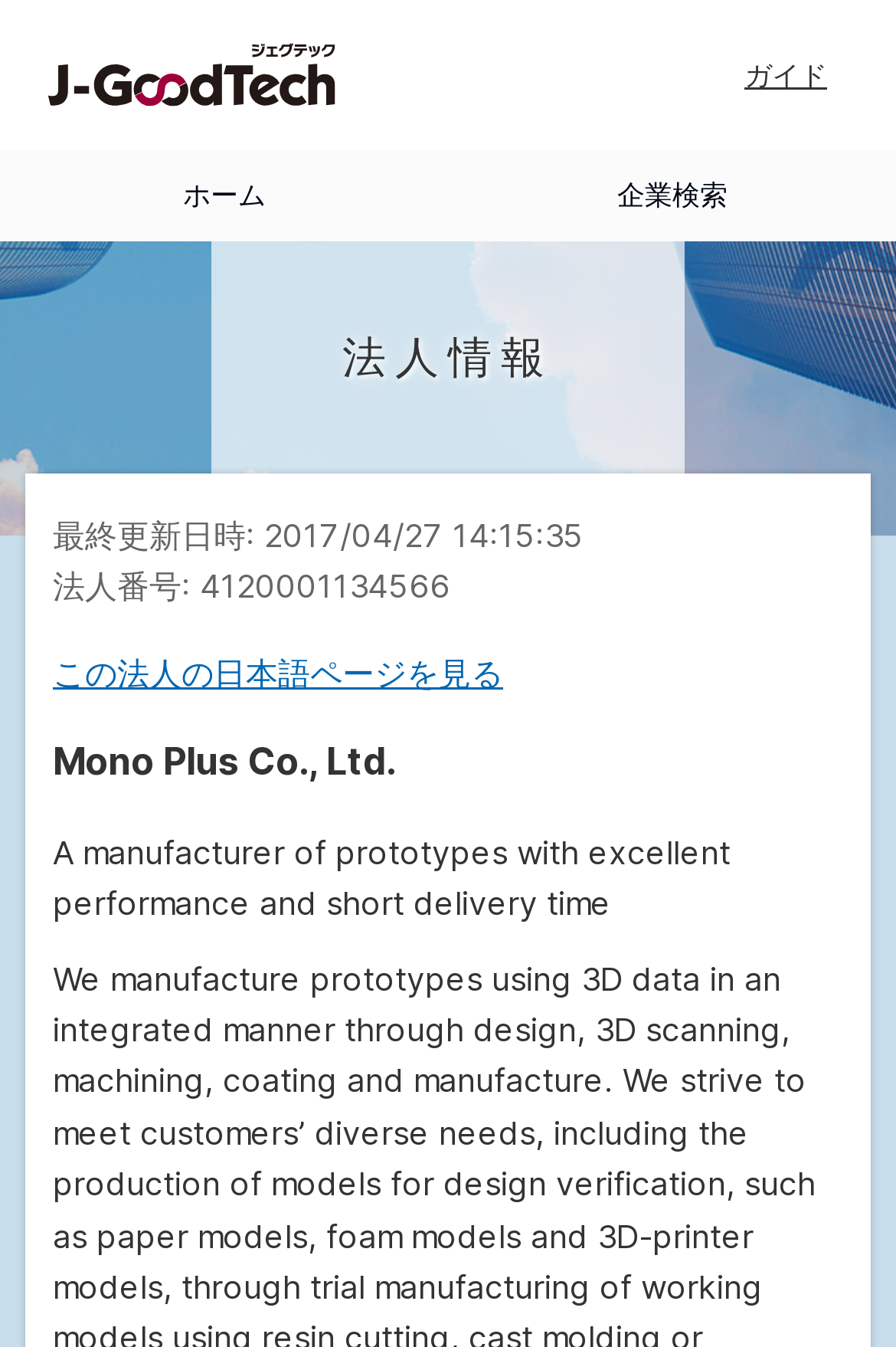What is the link to the Japanese page?
Carefully examine the image and provide a detailed answer to the question.

I found the link to the Japanese page by looking at the link element with the text 'この法人の日本語ページを見る' which is located below the corporation information.